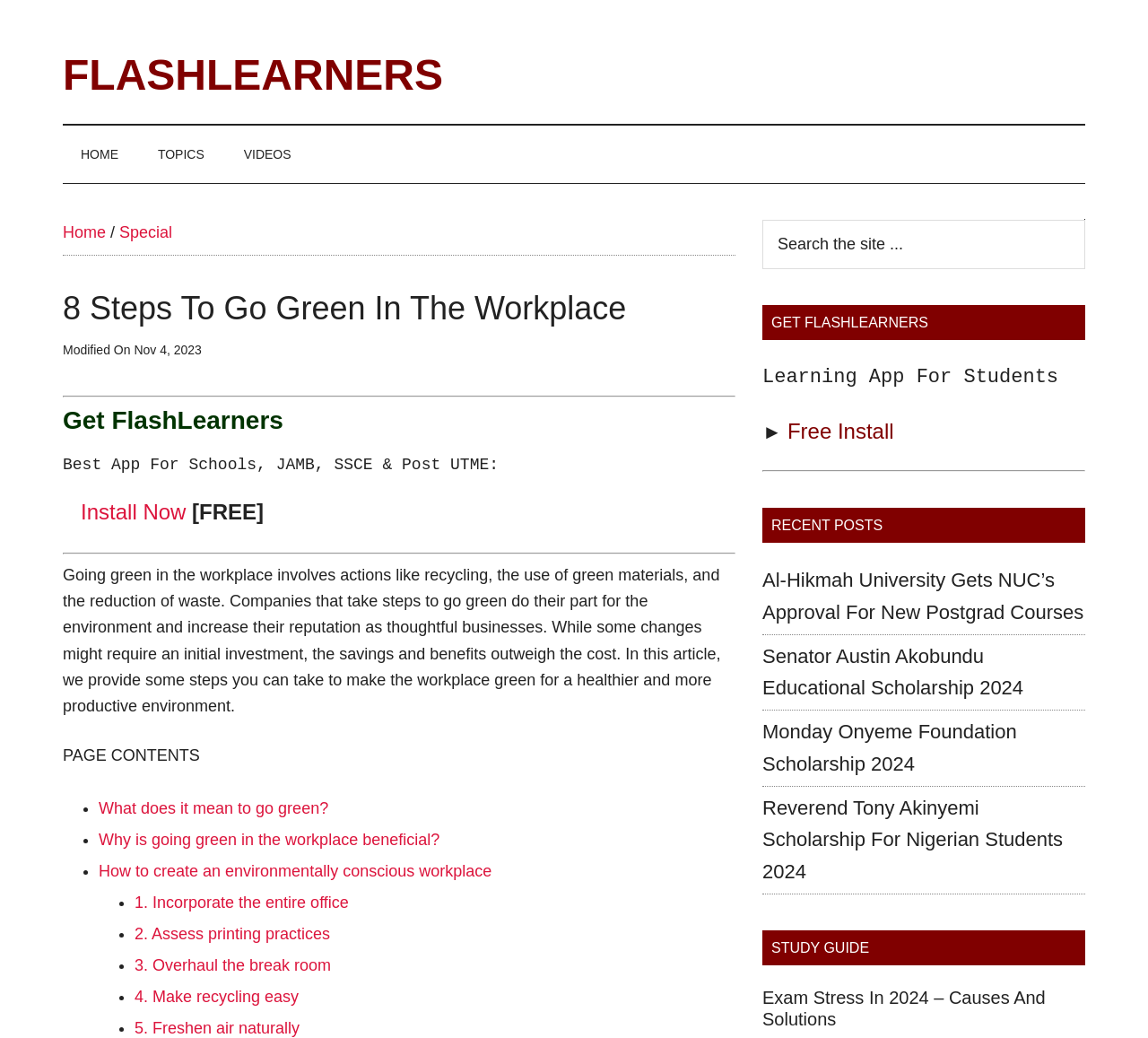Extract the main heading text from the webpage.

8 Steps To Go Green In The Workplace